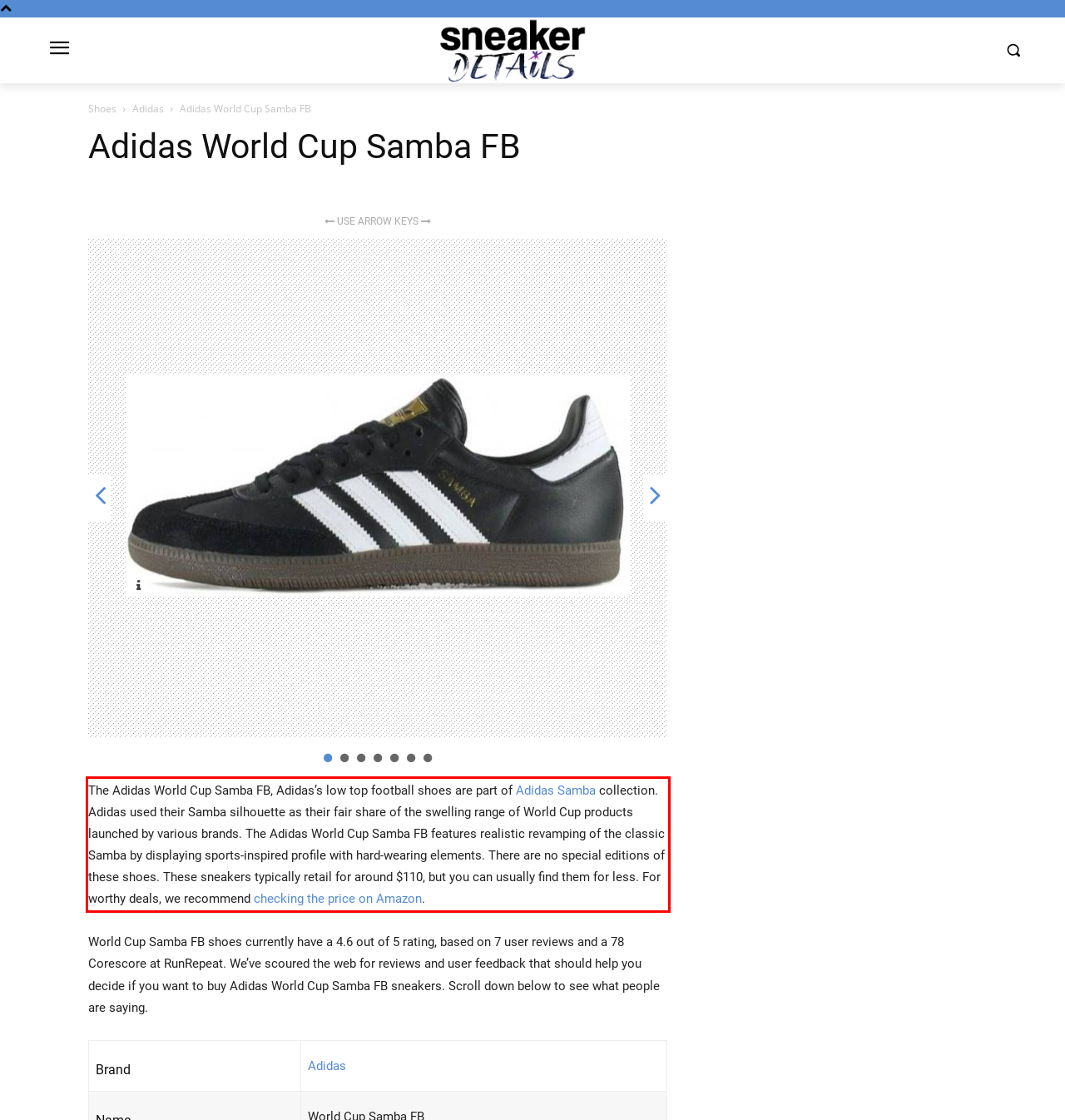You are looking at a screenshot of a webpage with a red rectangle bounding box. Use OCR to identify and extract the text content found inside this red bounding box.

The Adidas World Cup Samba FB, Adidas’s low top football shoes are part of Adidas Samba collection. Adidas used their Samba silhouette as their fair share of the swelling range of World Cup products launched by various brands. The Adidas World Cup Samba FB features realistic revamping of the classic Samba by displaying sports-inspired profile with hard-wearing elements. There are no special editions of these shoes. These sneakers typically retail for around $110, but you can usually find them for less. For worthy deals, we recommend checking the price on Amazon.